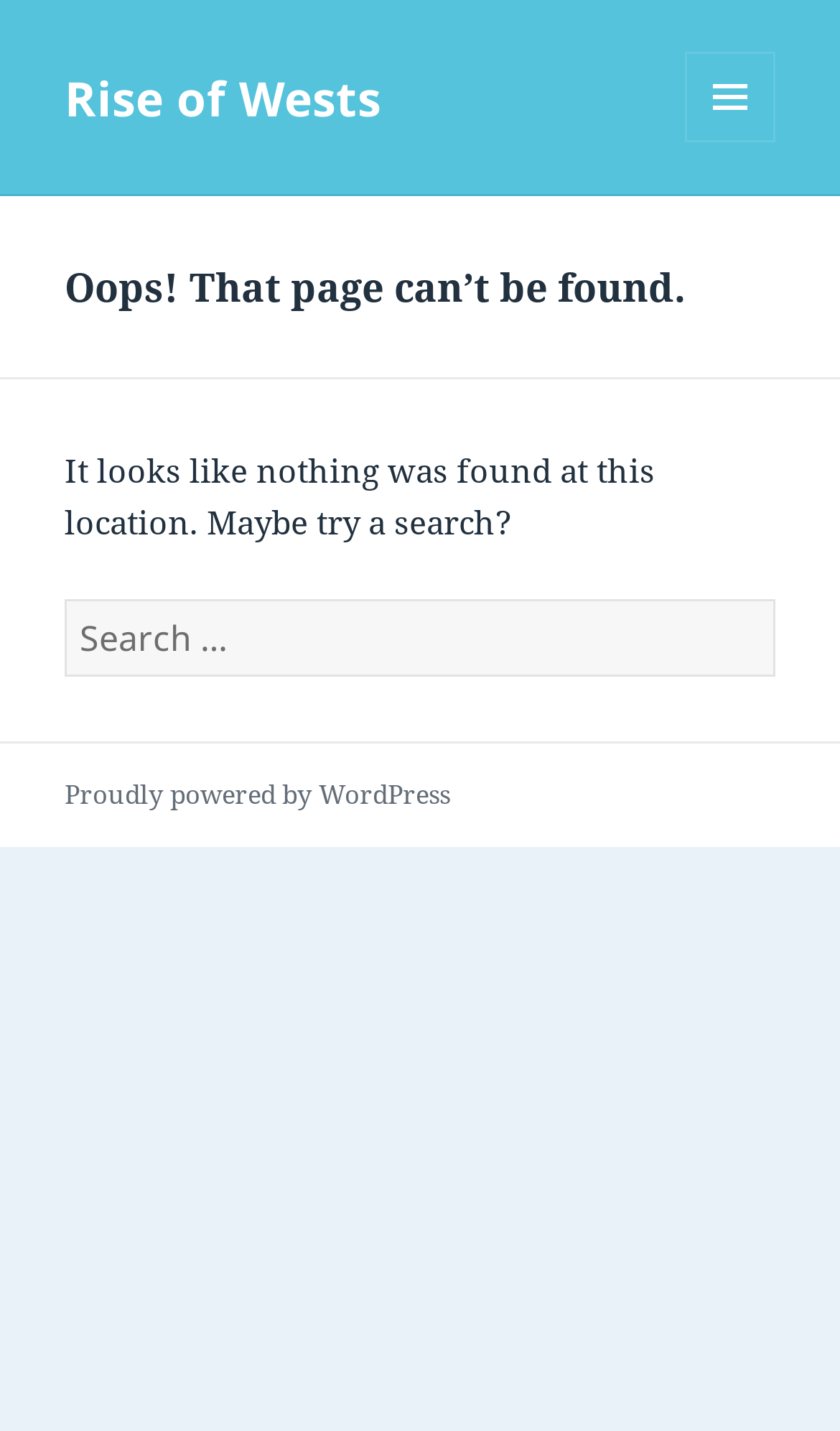Construct a comprehensive description capturing every detail on the webpage.

The webpage is a "Page not found" error page from the website "Rise of Wests". At the top left, there is a link to the website's homepage, labeled "Rise of Wests". Next to it, on the top right, there is a button with a menu icon and the text "MENU AND WIDGETS". 

Below the top section, the main content area begins. It is divided into two sections. The top section is a header area, which contains a heading that reads "Oops! That page can’t be found." in a prominent font. 

Below the header, there is a paragraph of text that says "It looks like nothing was found at this location. Maybe try a search?". Underneath this text, there is a search bar with a label "Search for:" and a text input field. The search bar is accompanied by a "Search" button on its right side. 

At the bottom of the page, there is a footer section that contains a link to the website's WordPress platform, labeled "Proudly powered by WordPress".